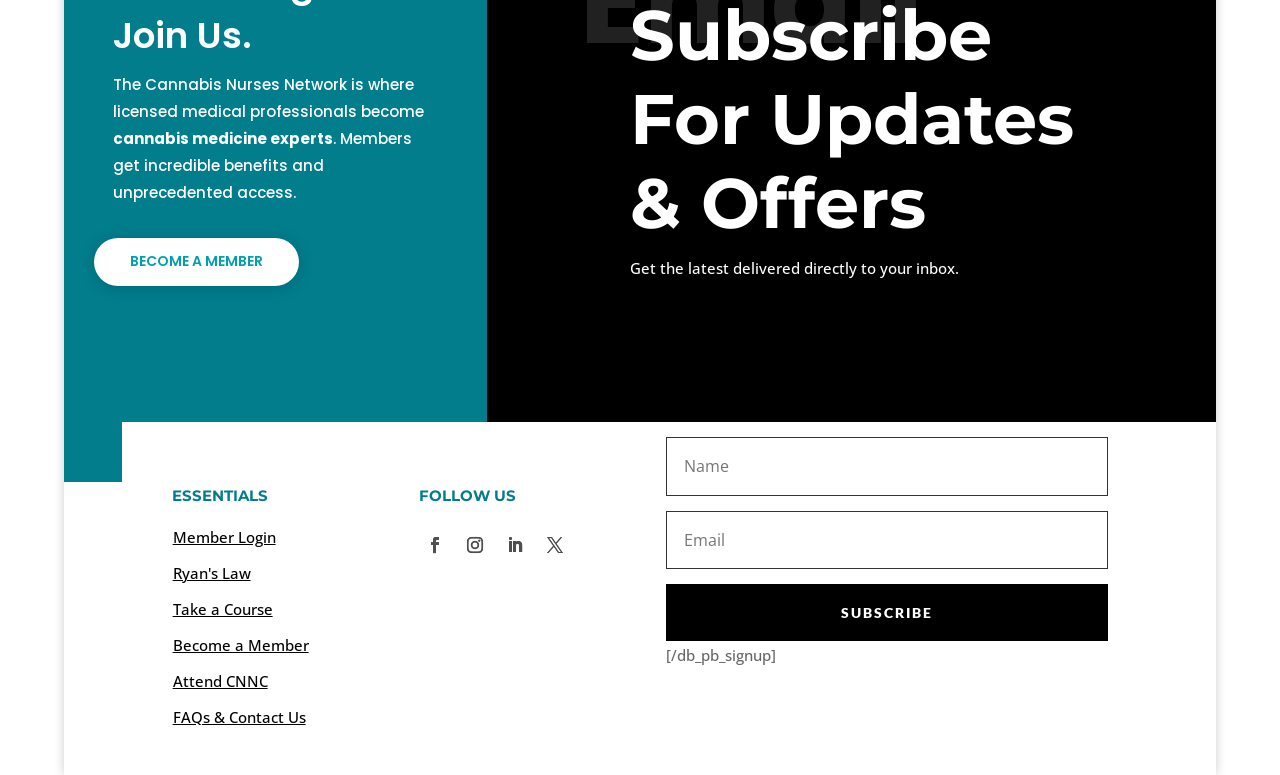What is the purpose of the textboxes on the webpage?
Provide a comprehensive and detailed answer to the question.

The two textboxes on the webpage are likely for users to input their email addresses to subscribe to a newsletter or receive updates, as indicated by the 'SUBSCRIBE' link and the static text '[/db_pb_signup]' nearby.